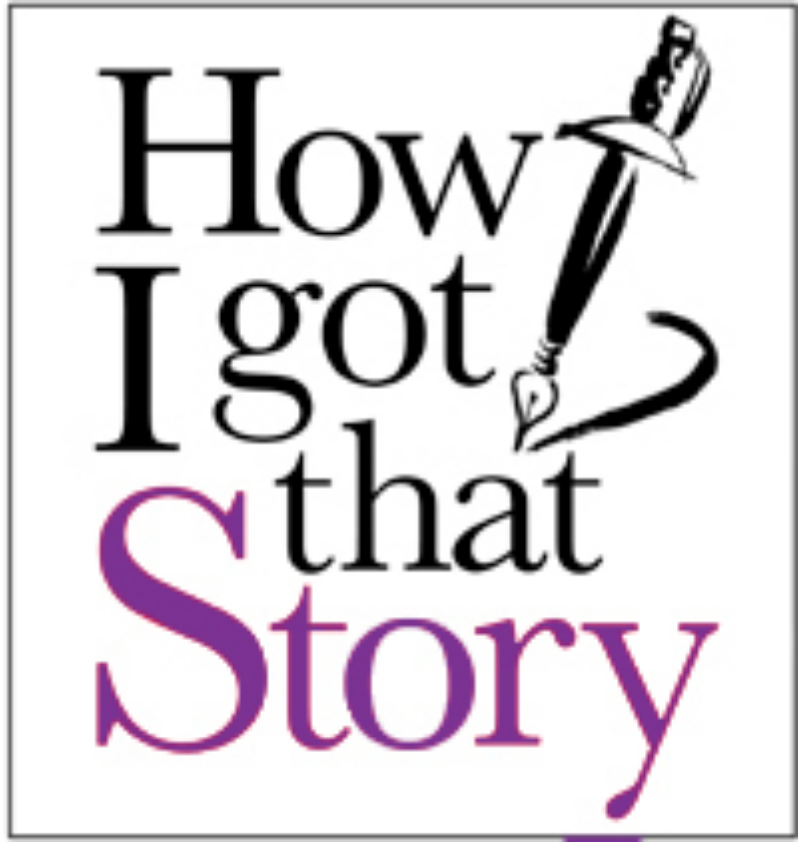Analyze the image and answer the question with as much detail as possible: 
What color is the word 'Story' in?

The question asks about the color of the word 'Story' in the title 'How I Got That Story'. The caption states that 'that Story' is styled in a vibrant purple hue, emphasizing the word 'Story'.